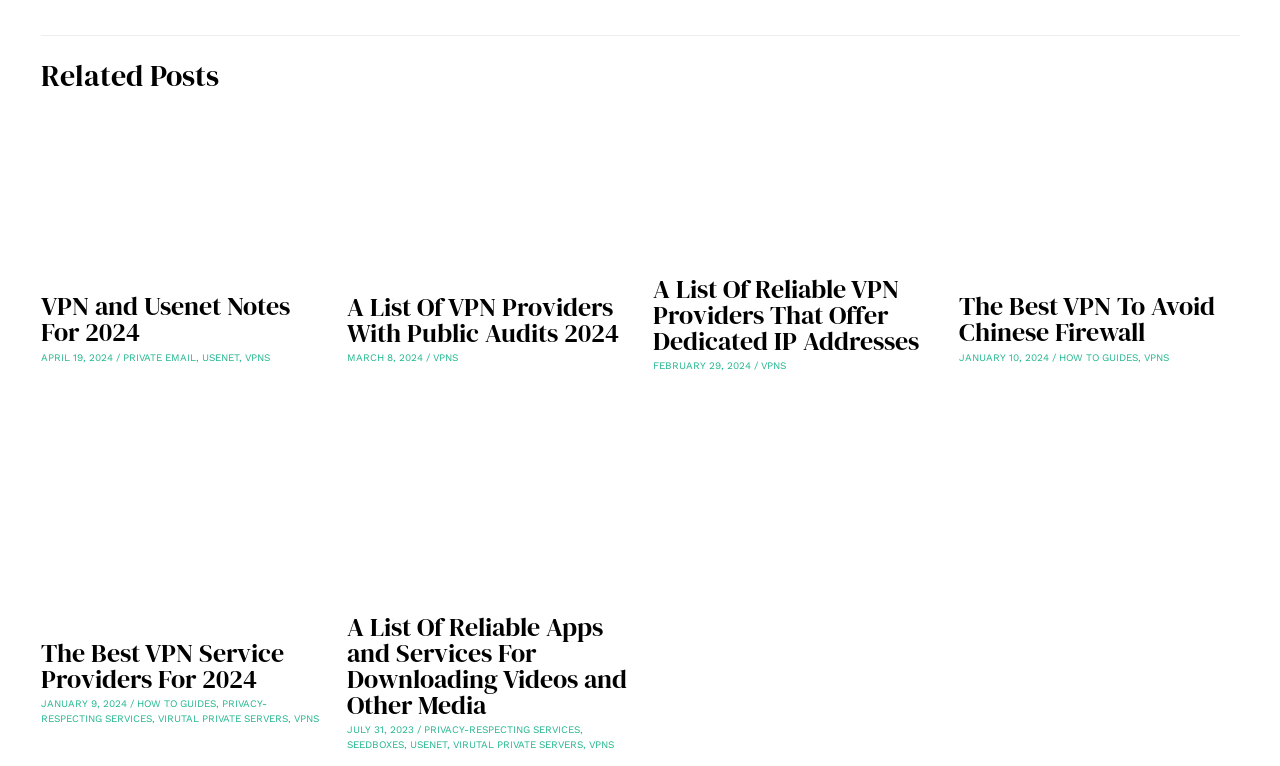Find the bounding box coordinates of the element I should click to carry out the following instruction: "Read more about A List Of Reliable Apps and Services For Downloading Videos and Other Media".

[0.271, 0.643, 0.49, 0.674]